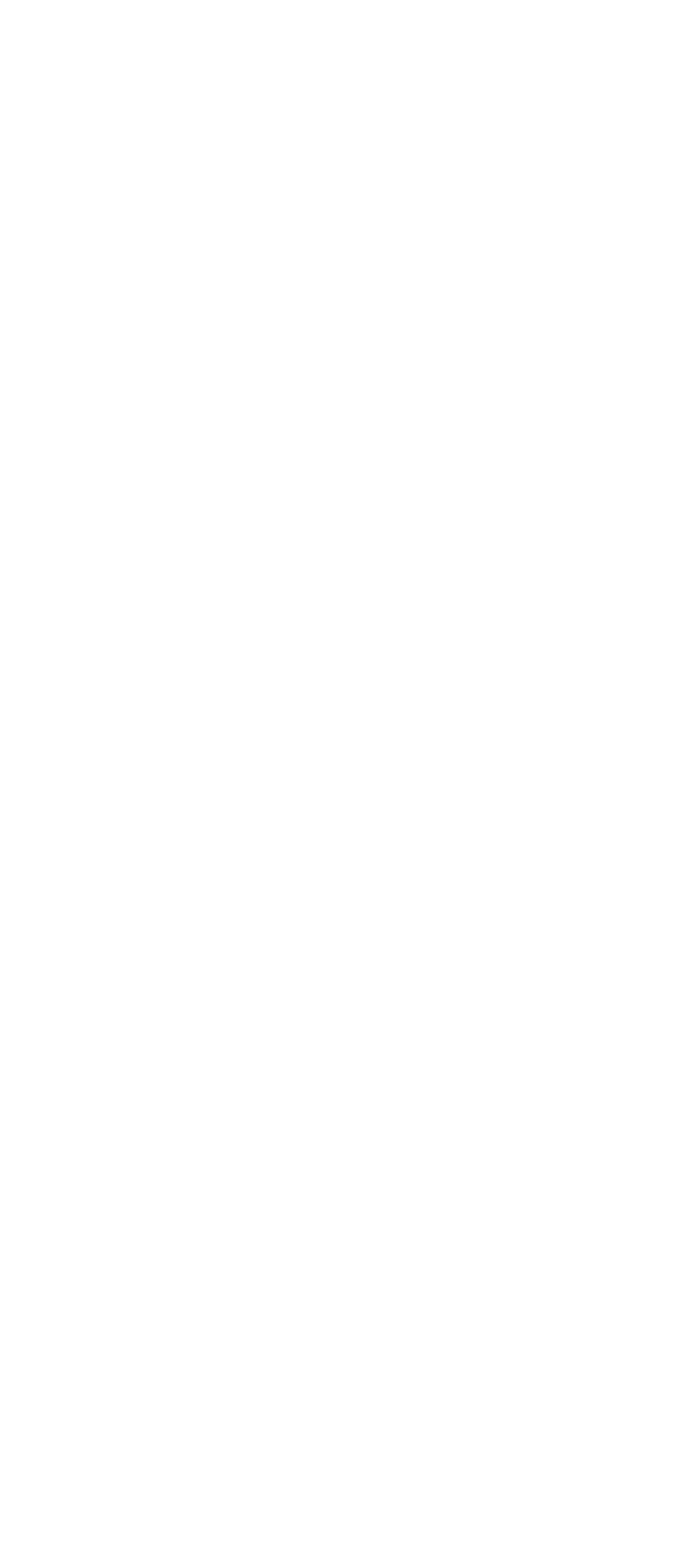Answer the question using only a single word or phrase: 
What is the tone of the website?

Professional